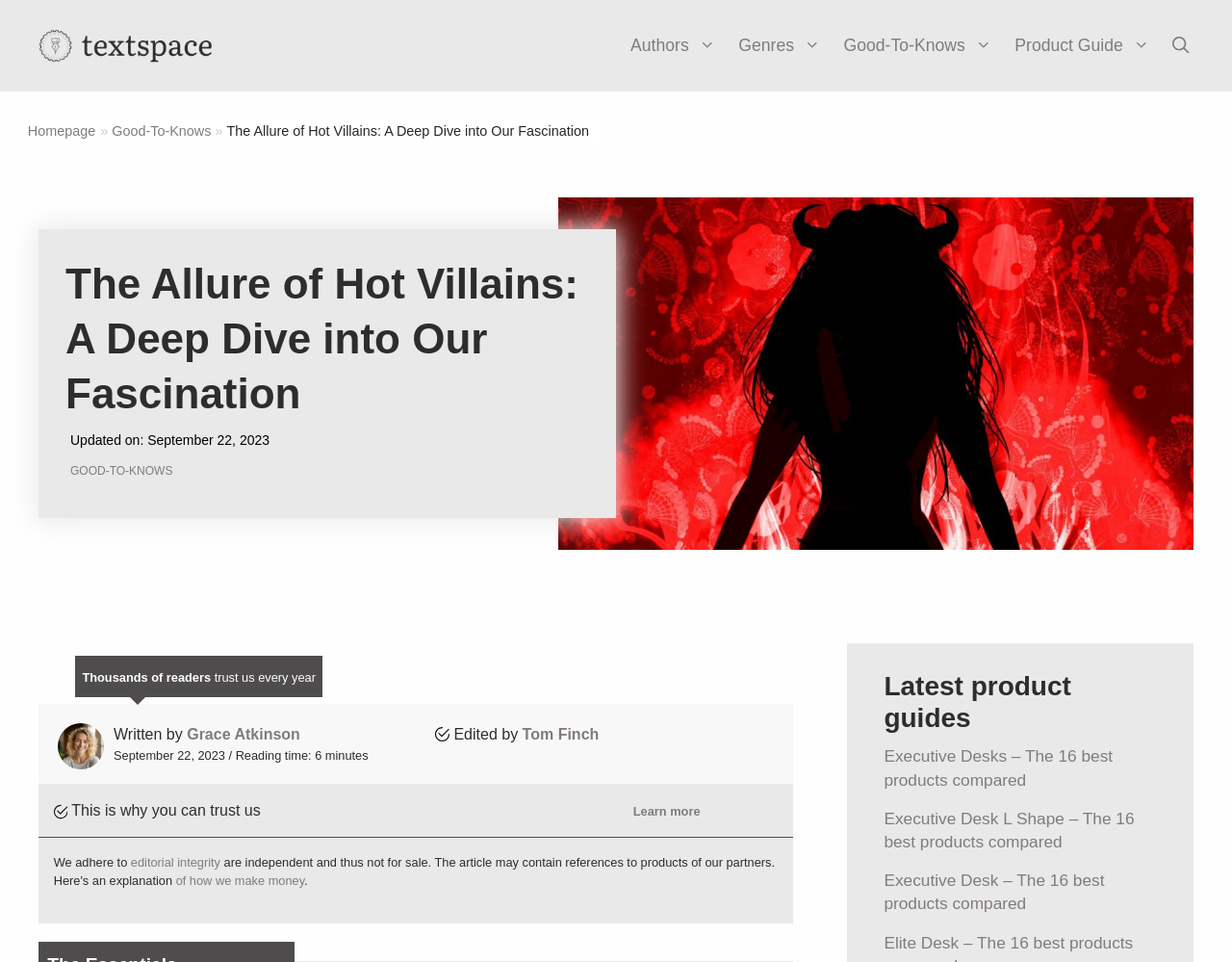Please locate the bounding box coordinates of the element that needs to be clicked to achieve the following instruction: "learn more about editorial integrity". The coordinates should be four float numbers between 0 and 1, i.e., [left, top, right, bottom].

[0.106, 0.889, 0.179, 0.904]